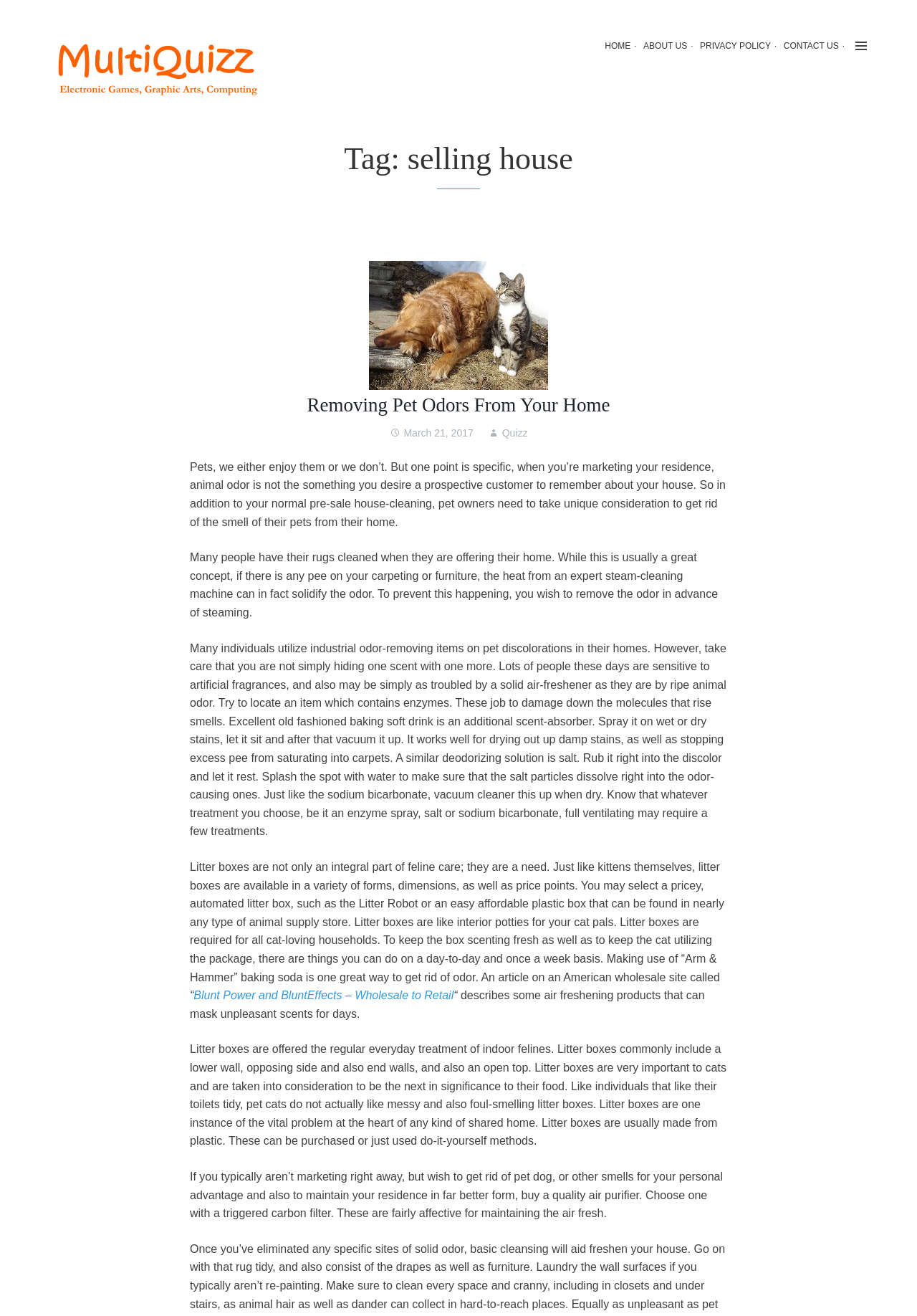Give a detailed account of the webpage, highlighting key information.

This webpage is about selling a house, specifically focusing on removing pet odors from the home. At the top, there is a link to skip to the content, followed by the website's logo, "MultiQuizz.com", which is an image. Below the logo, there are four links: "HOME", "ABOUT US", "PRIVACY POLICY", and "CONTACT US", aligned horizontally.

The main content of the webpage is an article with the title "Tag: selling house" at the top. Below the title, there is a link to "catanddog" with an accompanying image. The article is divided into several sections, each discussing ways to remove pet odors from the home. The first section is about the importance of removing pet odors when selling a house. The second section provides tips on how to remove pet odors, including using enzyme-based products, baking soda, and salt.

The article continues with more sections, each discussing different aspects of removing pet odors, such as the importance of litter boxes for cat owners and how to keep them clean and odor-free. There are also links to external resources, such as an article on an American wholesale site, and a mention of air freshening products that can mask unpleasant scents.

Throughout the article, there are several paragraphs of text, each discussing a specific topic related to removing pet odors. The text is accompanied by a few links and images, including a link to "Blunt Power and BluntEffects – Wholesale to Retail" and an image associated with the link "catanddog". At the bottom of the article, there is a final section discussing the importance of air purifiers in maintaining a fresh and clean home.